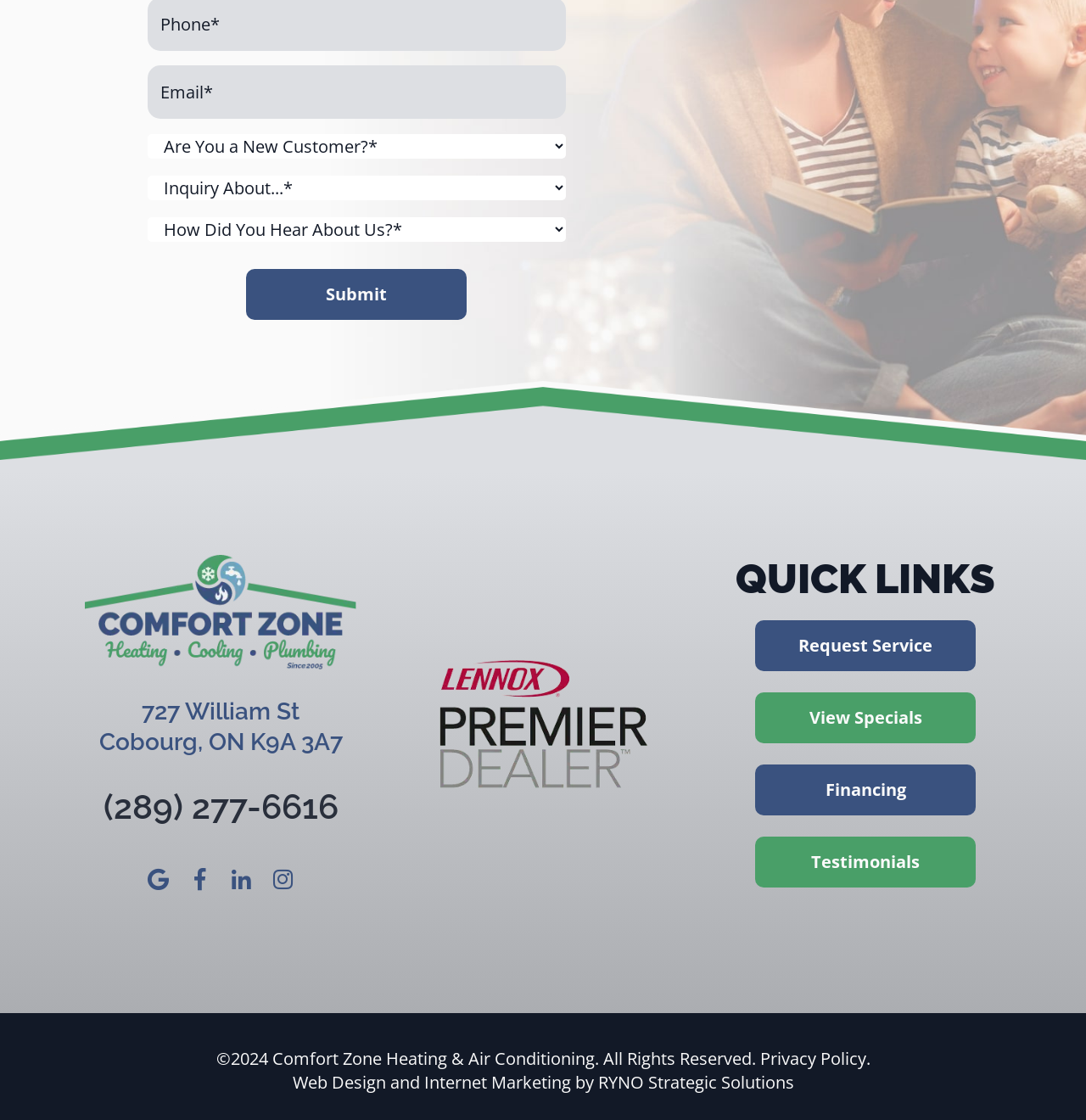Using the webpage screenshot and the element description value="Submit", determine the bounding box coordinates. Specify the coordinates in the format (top-left x, top-left y, bottom-right x, bottom-right y) with values ranging from 0 to 1.

[0.227, 0.24, 0.43, 0.286]